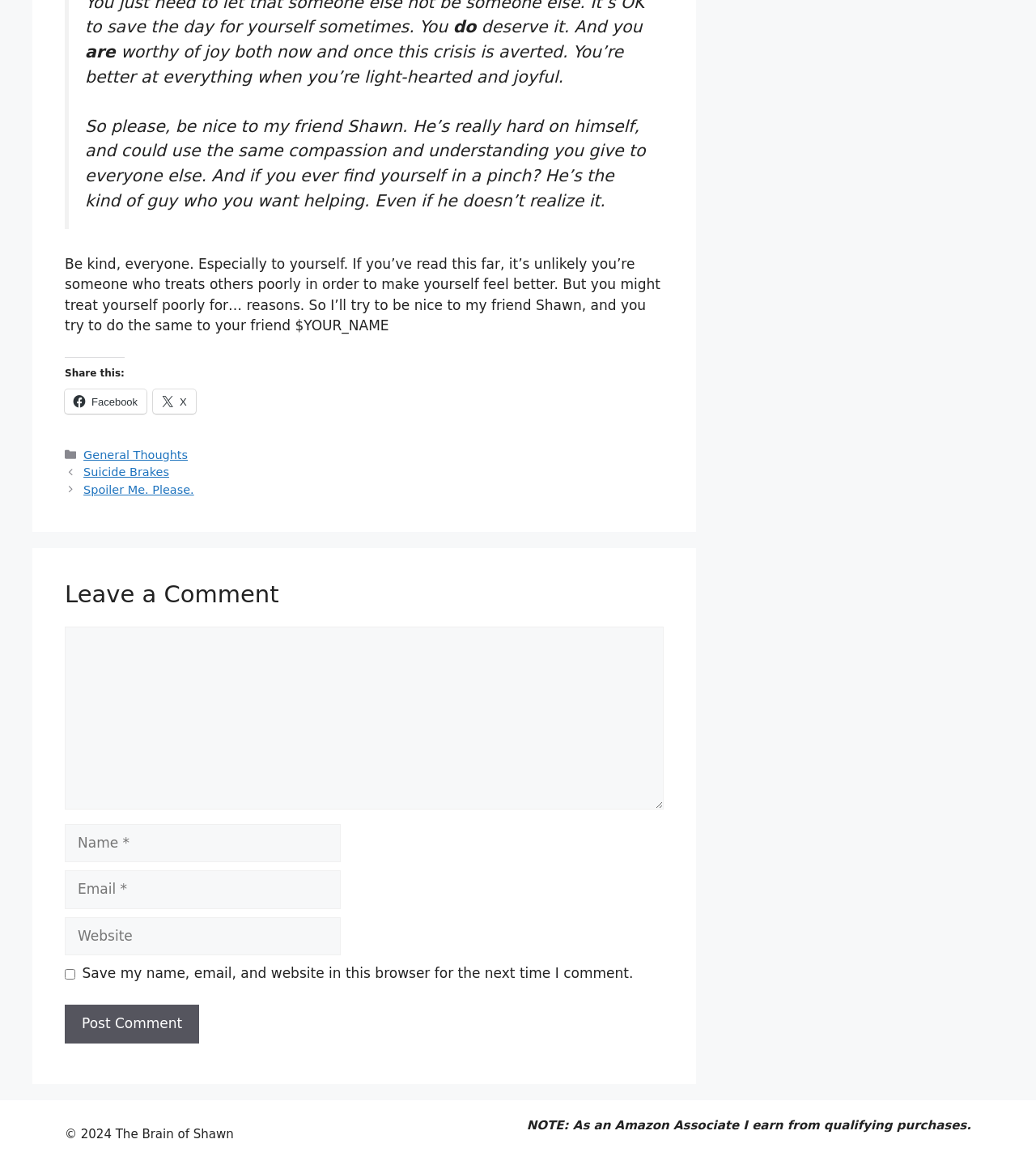Reply to the question with a single word or phrase:
What is the author asking the reader to do?

Be kind